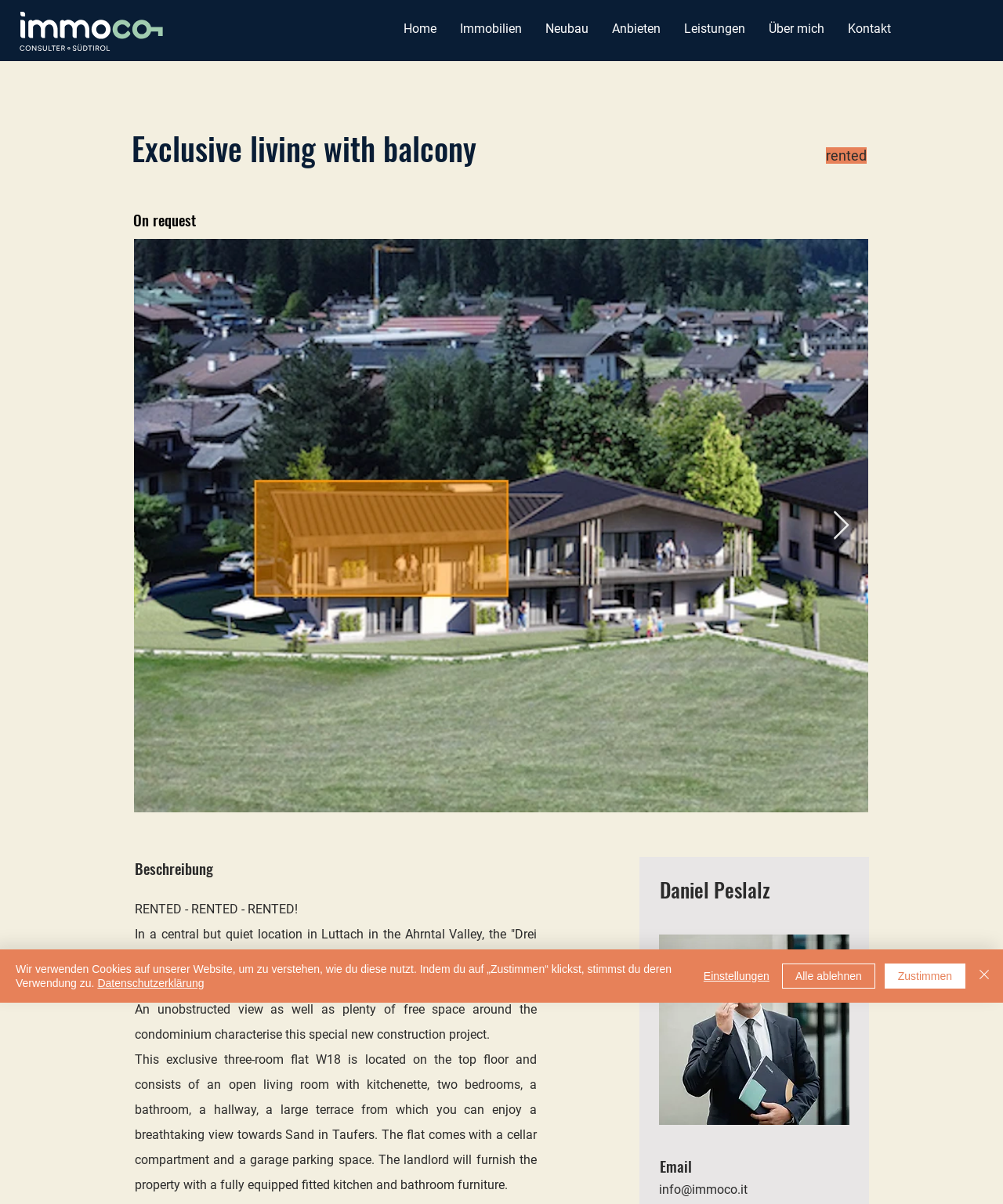What is the location of the 'Drei Linden' complex?
Using the image as a reference, answer the question in detail.

The webpage description mentions that the 'Drei Linden' complex is located in a central but quiet location in Luttach in the Ahrntal Valley, which provides the specific location of the complex.